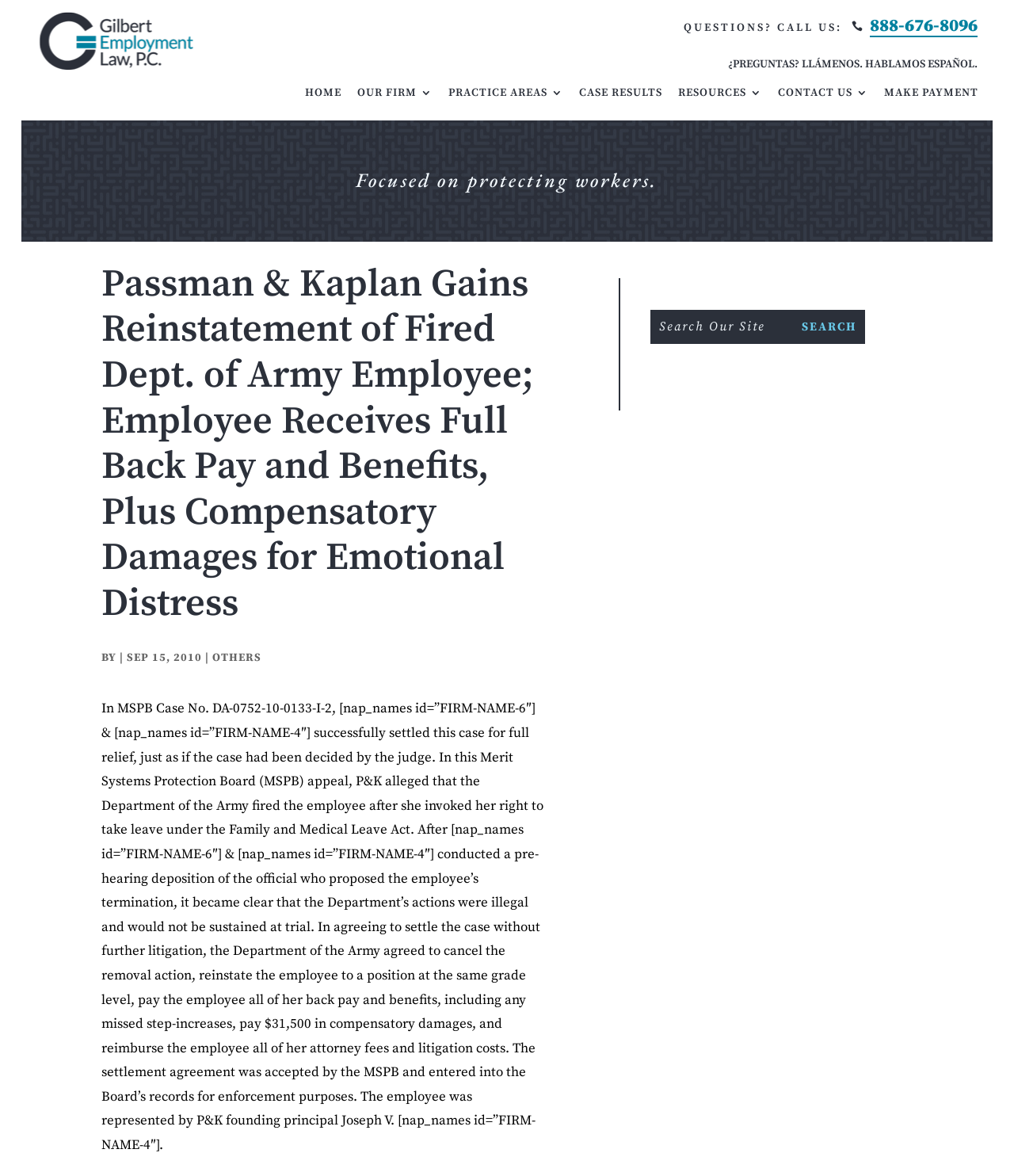Can you determine the bounding box coordinates of the area that needs to be clicked to fulfill the following instruction: "Search for something on the site"?

[0.641, 0.263, 0.853, 0.292]